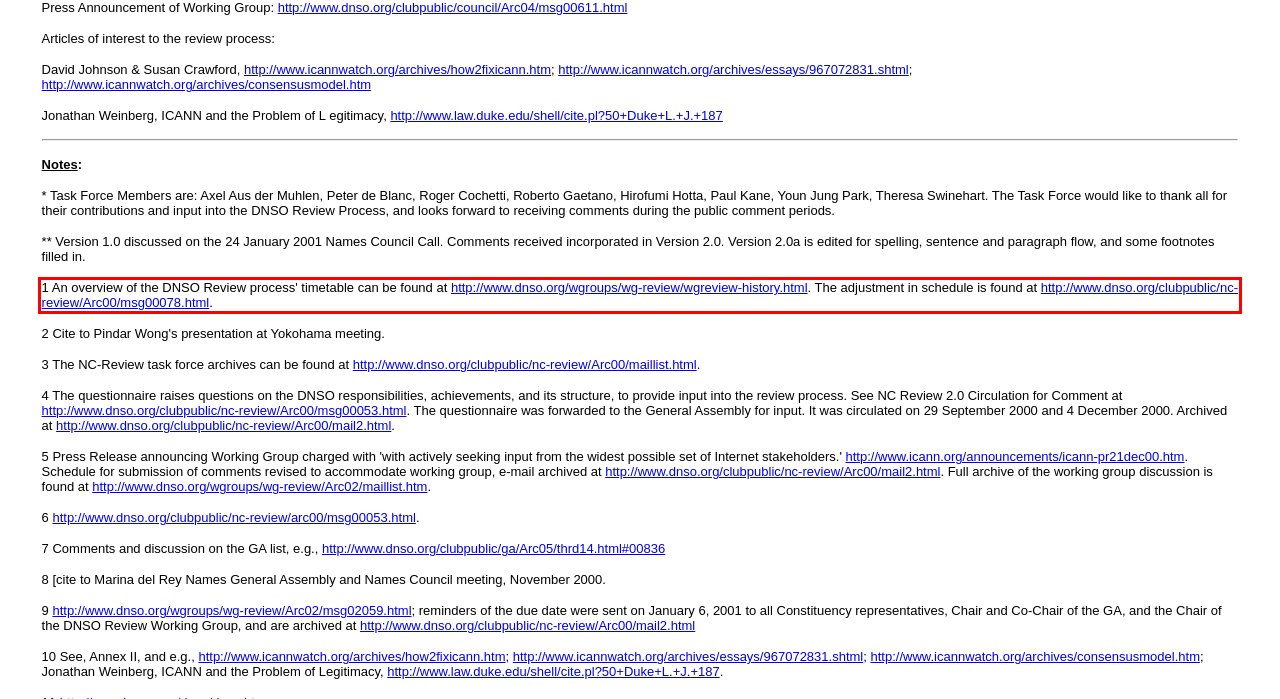Within the provided webpage screenshot, find the red rectangle bounding box and perform OCR to obtain the text content.

1 An overview of the DNSO Review process' timetable can be found at http://www.dnso.org/wgroups/wg-review/wgreview-history.html. The adjustment in schedule is found at http://www.dnso.org/clubpublic/nc-review/Arc00/msg00078.html.